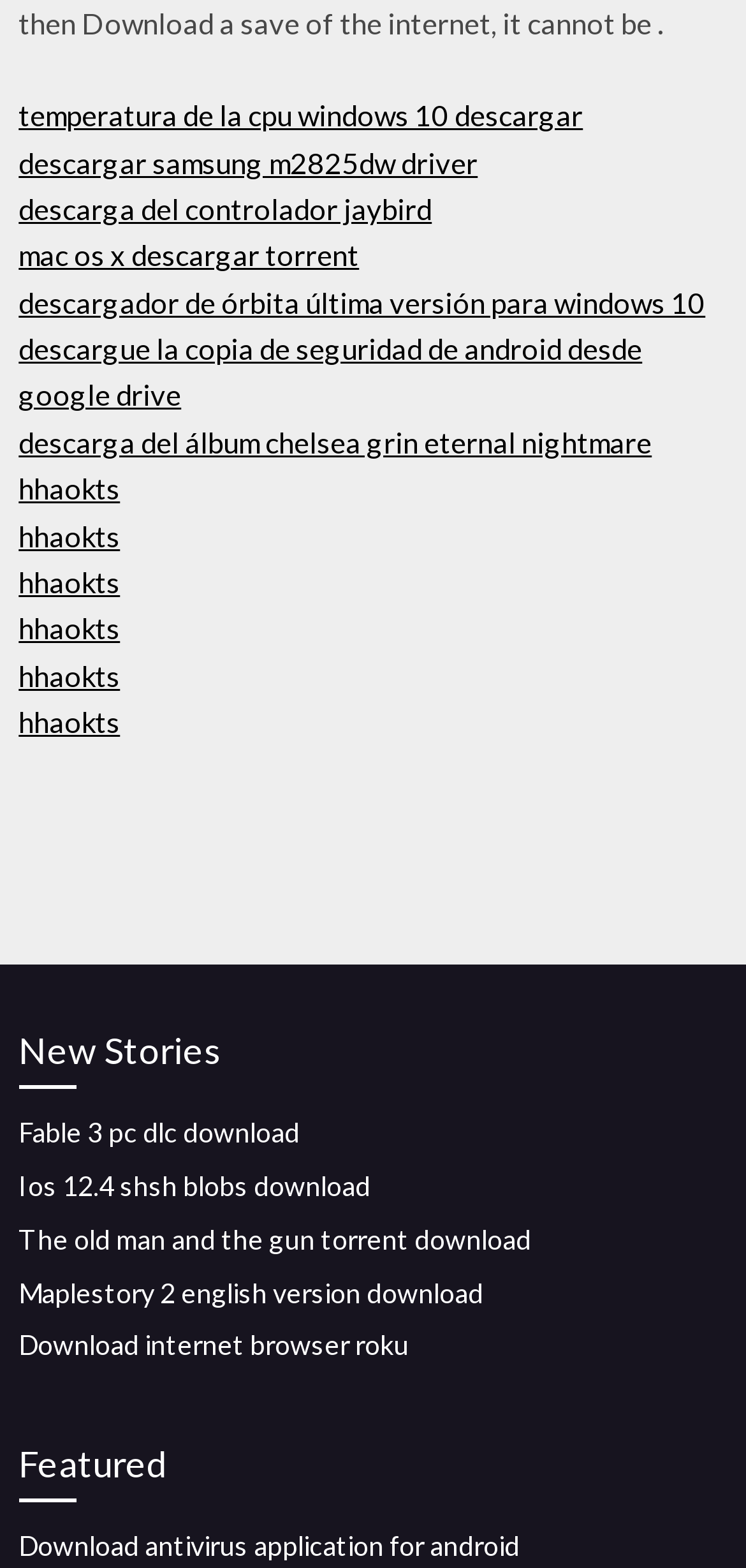What is the topic of the first link?
From the screenshot, provide a brief answer in one word or phrase.

CPU temperature